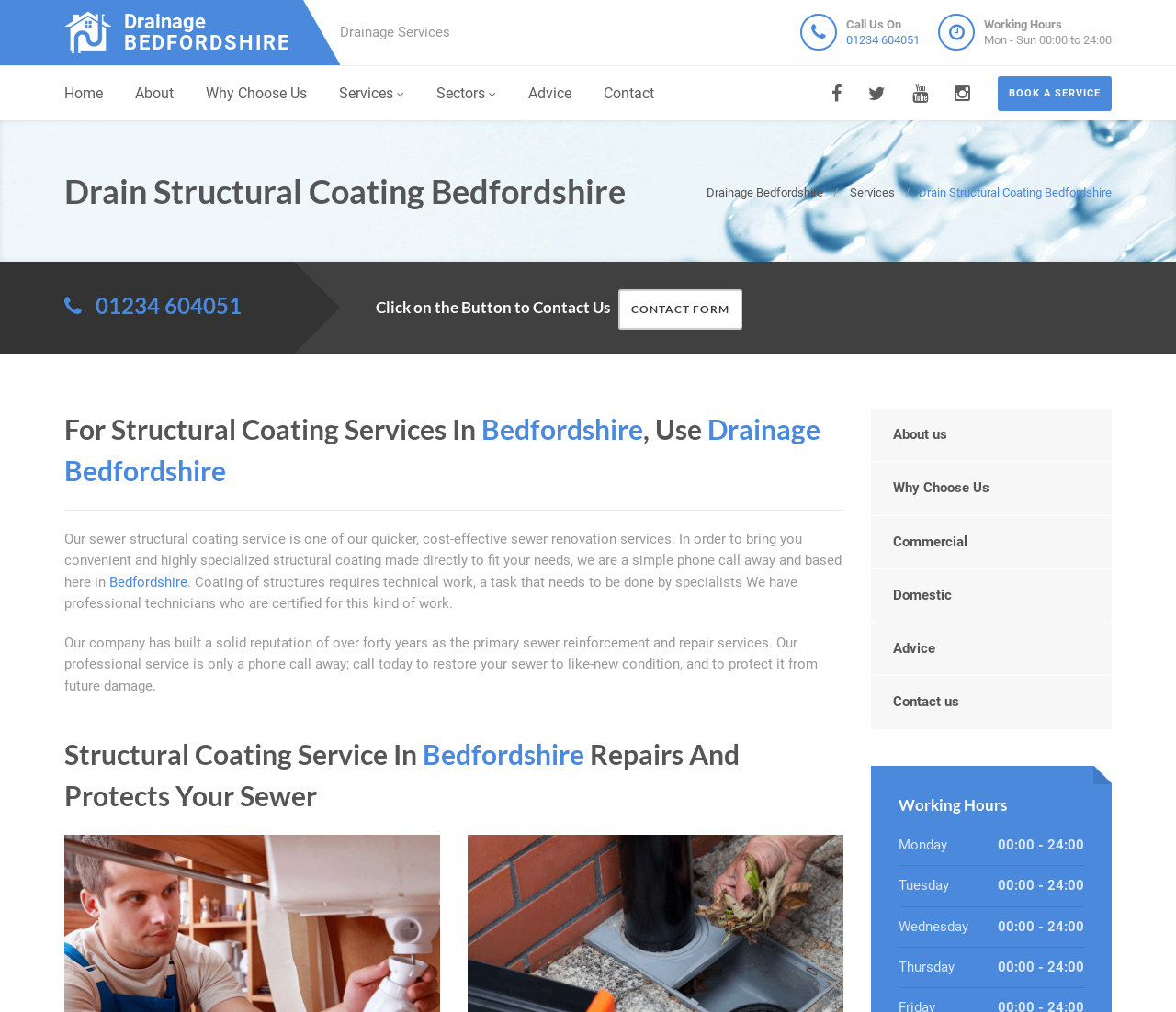Find and indicate the bounding box coordinates of the region you should select to follow the given instruction: "Call the phone number".

[0.72, 0.033, 0.782, 0.046]